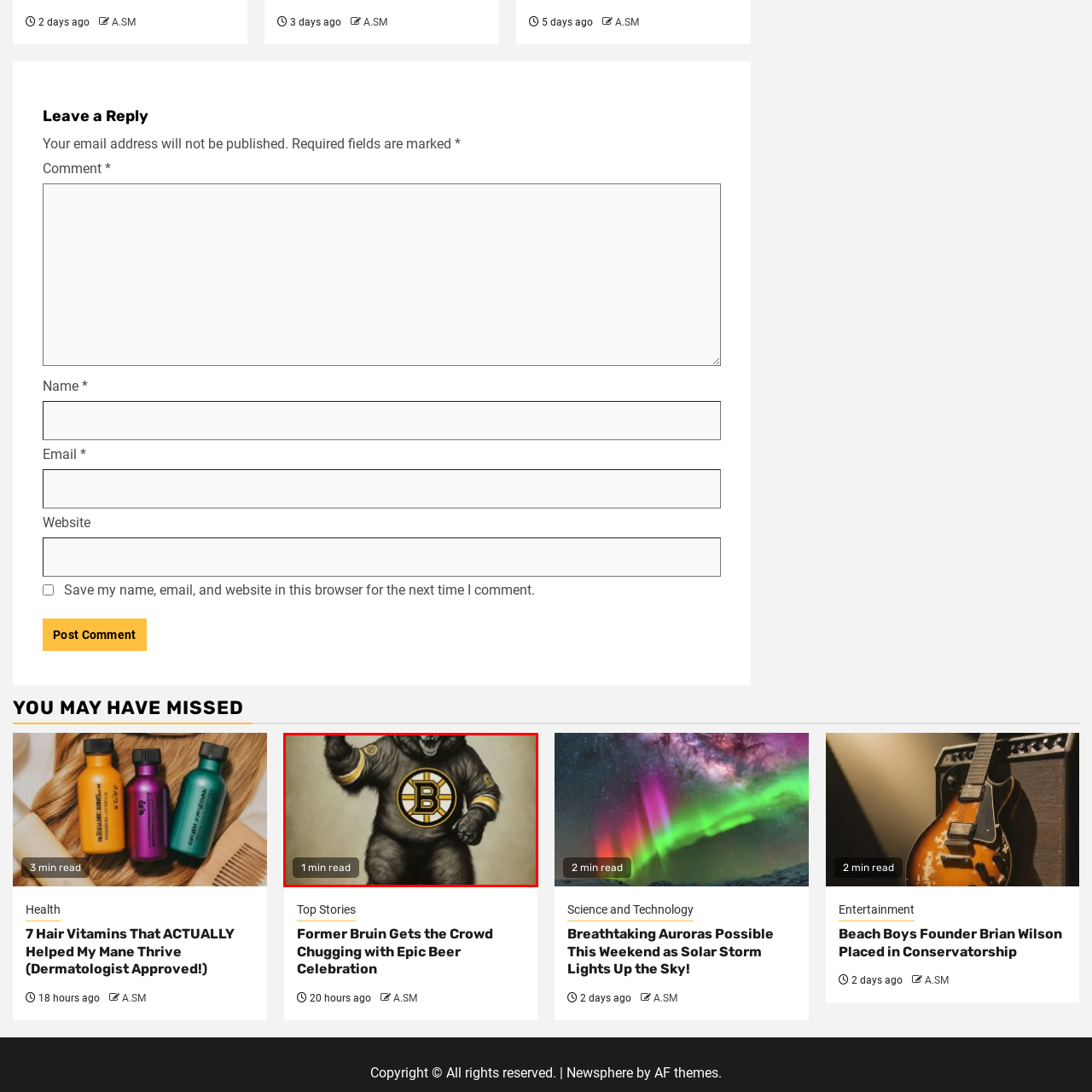Look closely at the section within the red border and give a one-word or brief phrase response to this question: 
How long does the accompanying article take to read?

1 min read